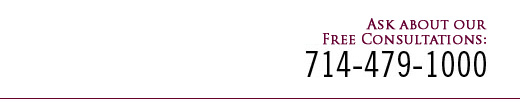What is the purpose of the promotional message?
Please use the image to provide a one-word or short phrase answer.

To offer free consultations